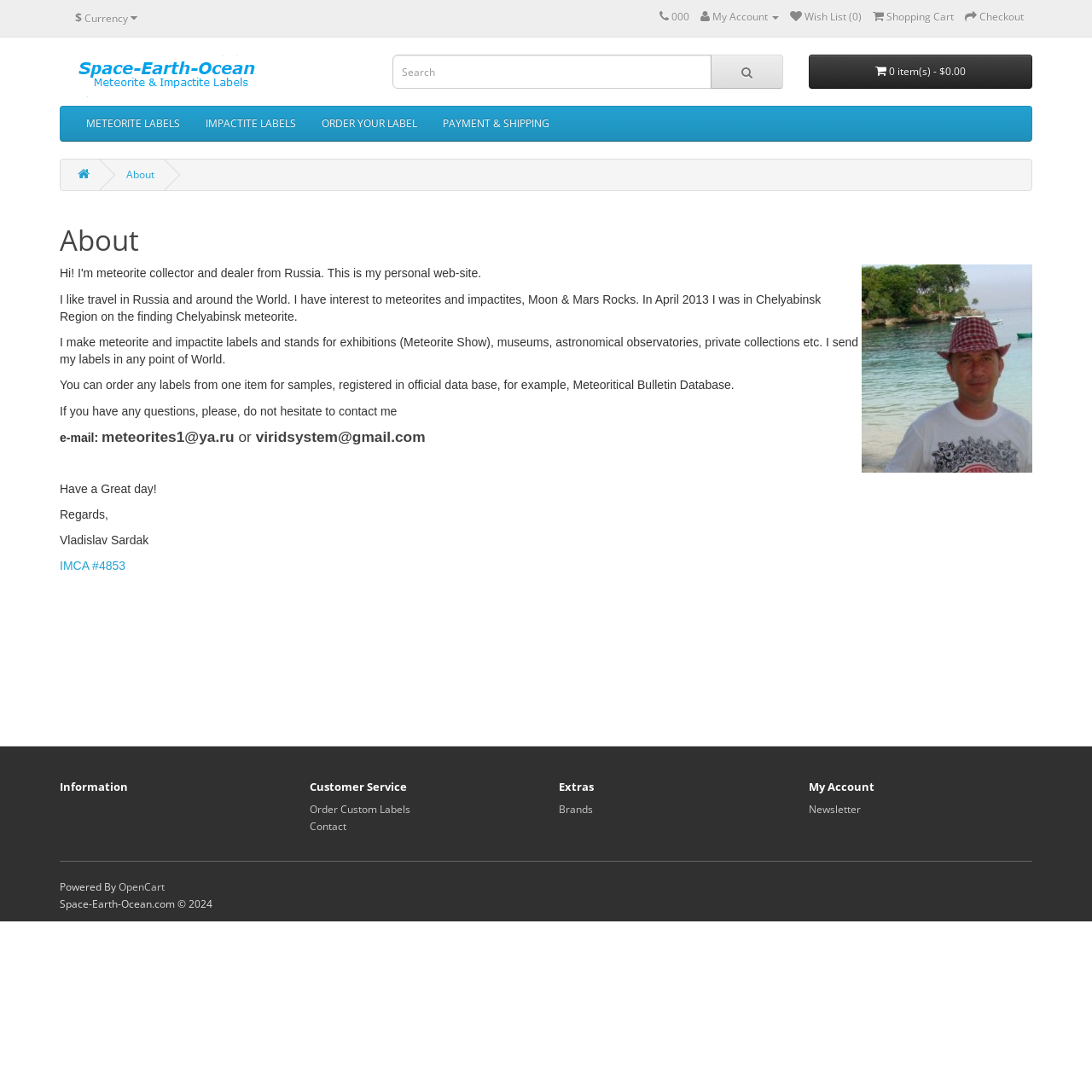Provide a brief response to the question below using a single word or phrase: 
What is the author's profession?

Label maker